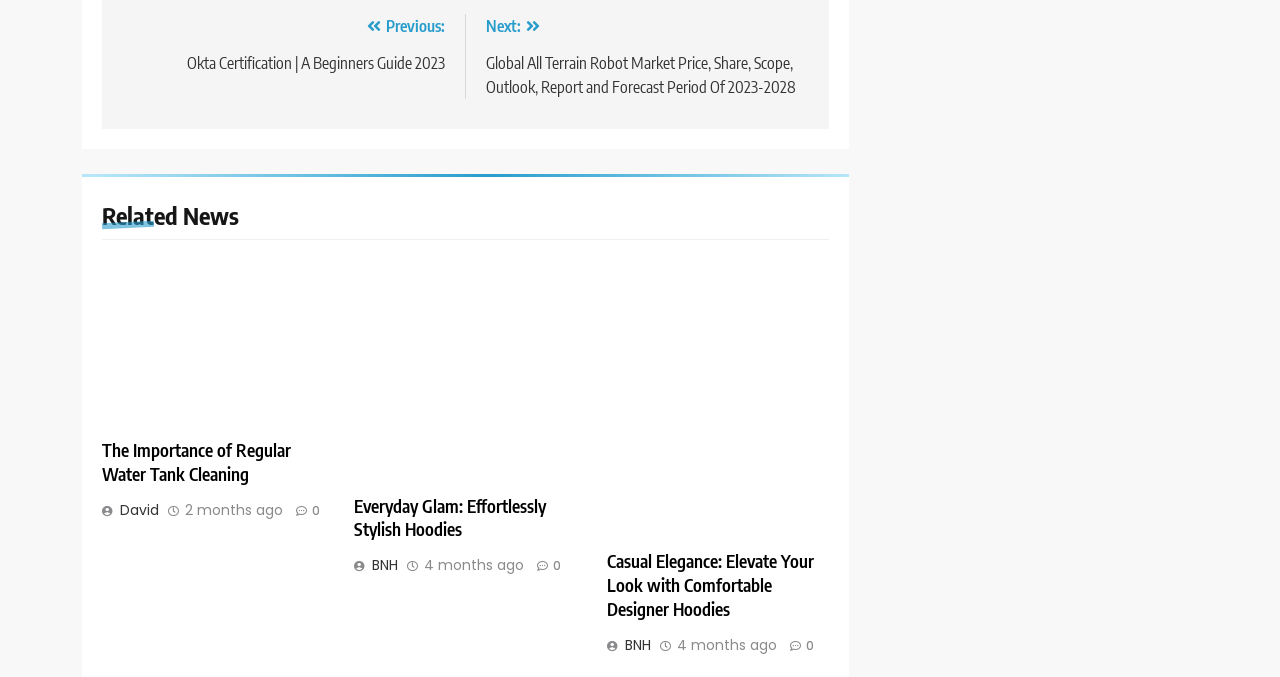Who wrote the second article?
Respond to the question with a well-detailed and thorough answer.

The author of the second article is BNH, which can be inferred from the link ' BNH' below the heading 'Everyday Glam: Effortlessly Stylish Hoodies'.